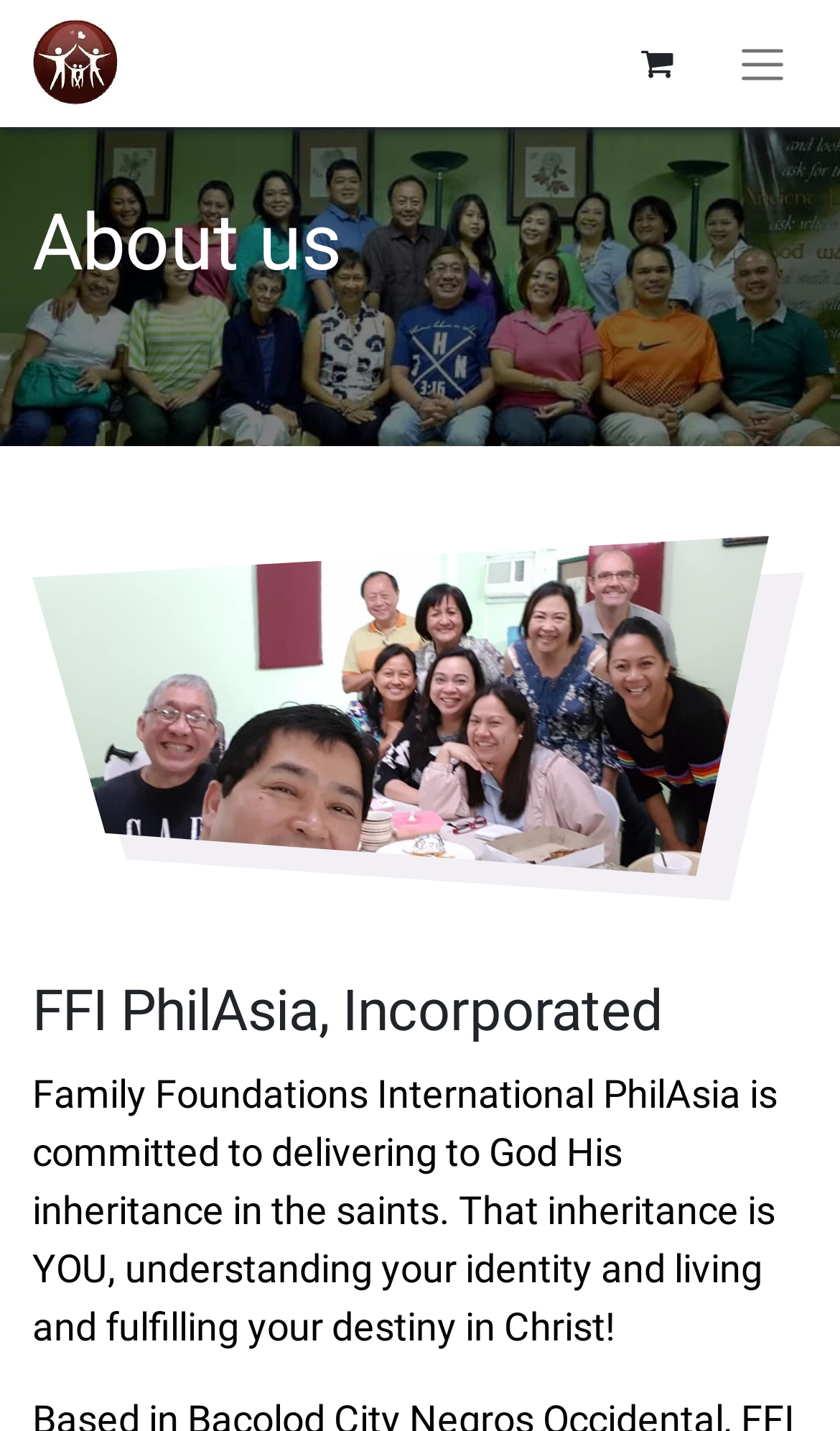Please answer the following question using a single word or phrase: What is the theme of the image on the page?

Unknown